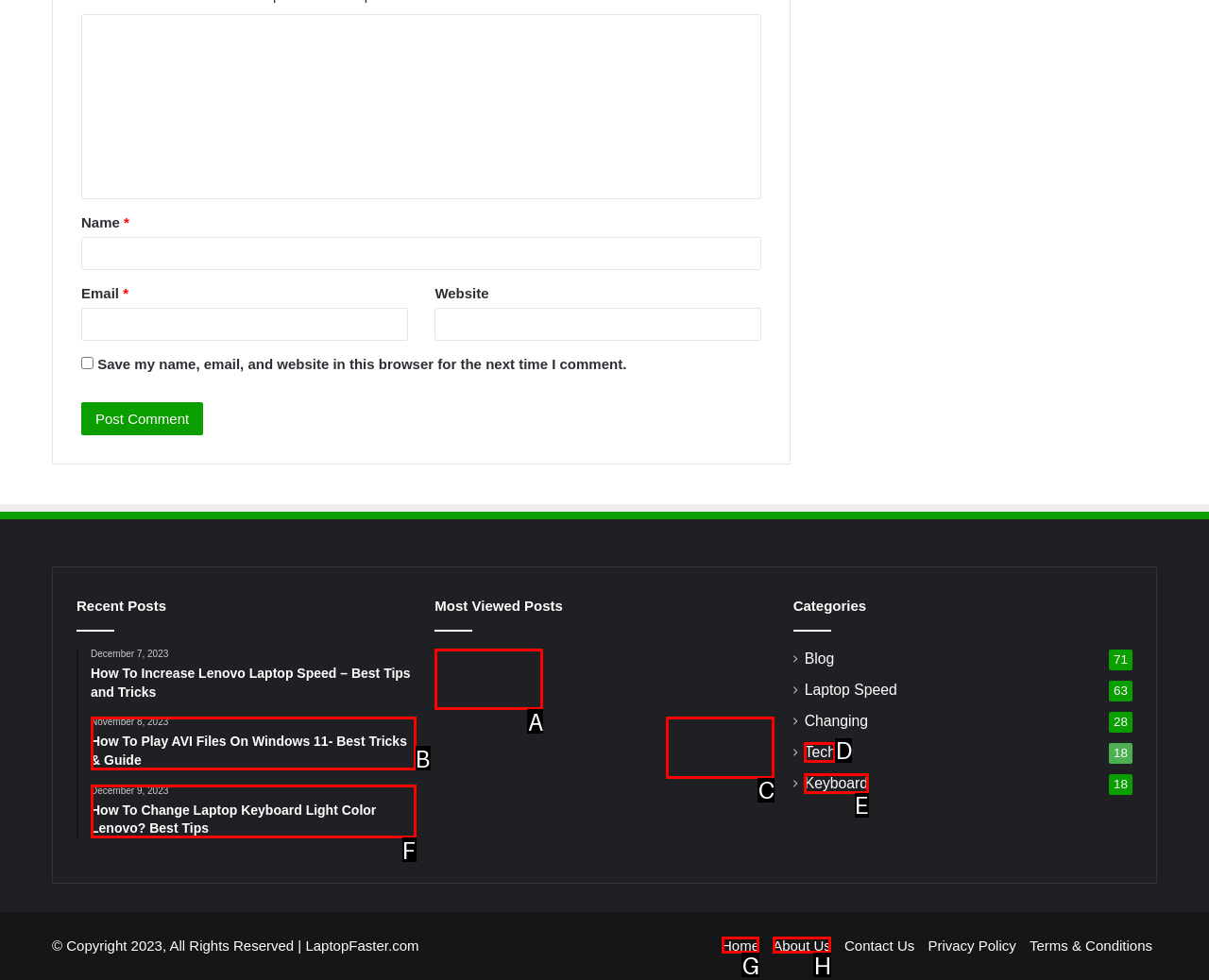Identify the correct letter of the UI element to click for this task: Go to the 'Home' page
Respond with the letter from the listed options.

G